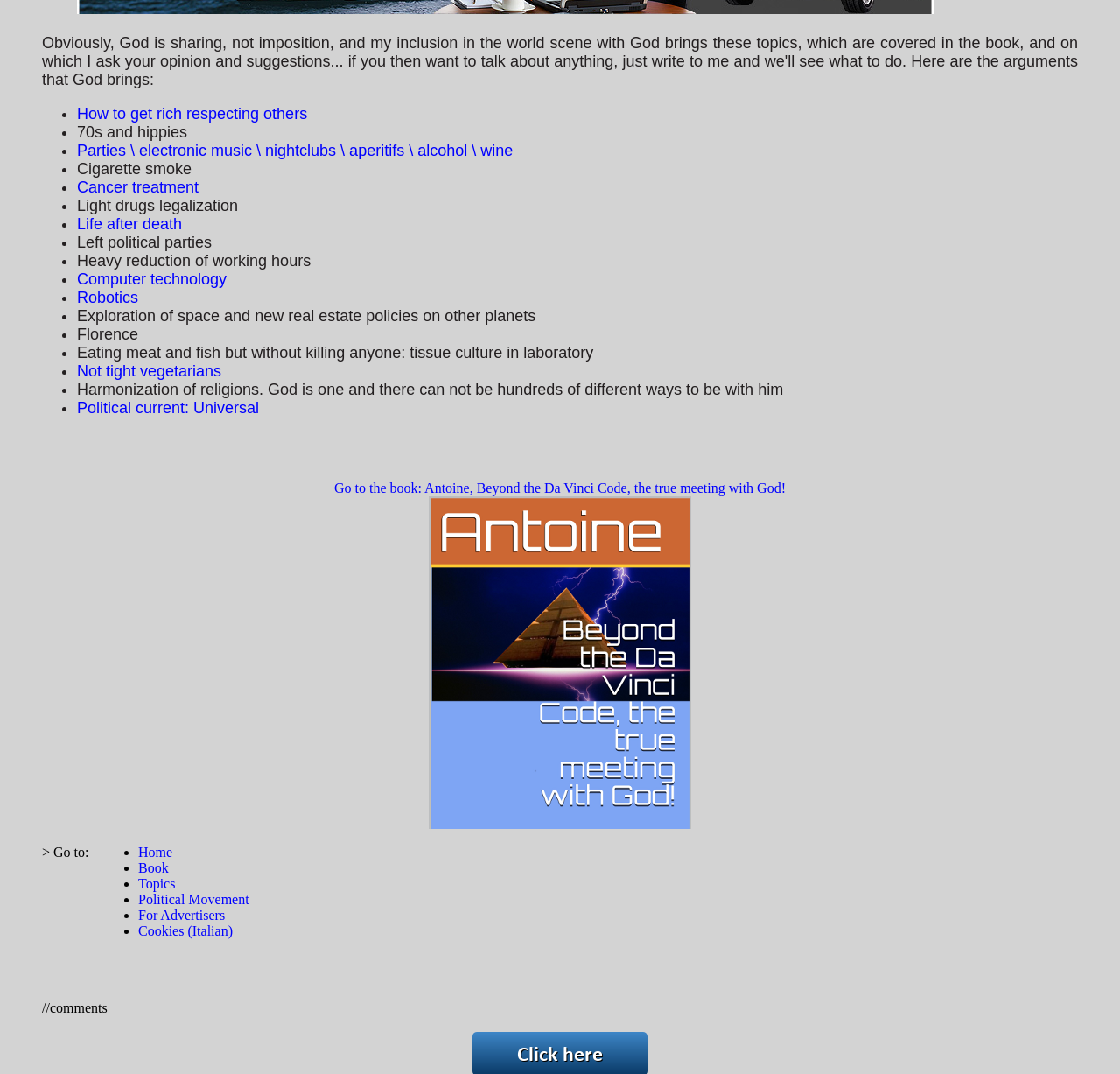Locate the bounding box coordinates of the element that should be clicked to fulfill the instruction: "Go to 'Cancer treatment'".

[0.069, 0.166, 0.177, 0.182]